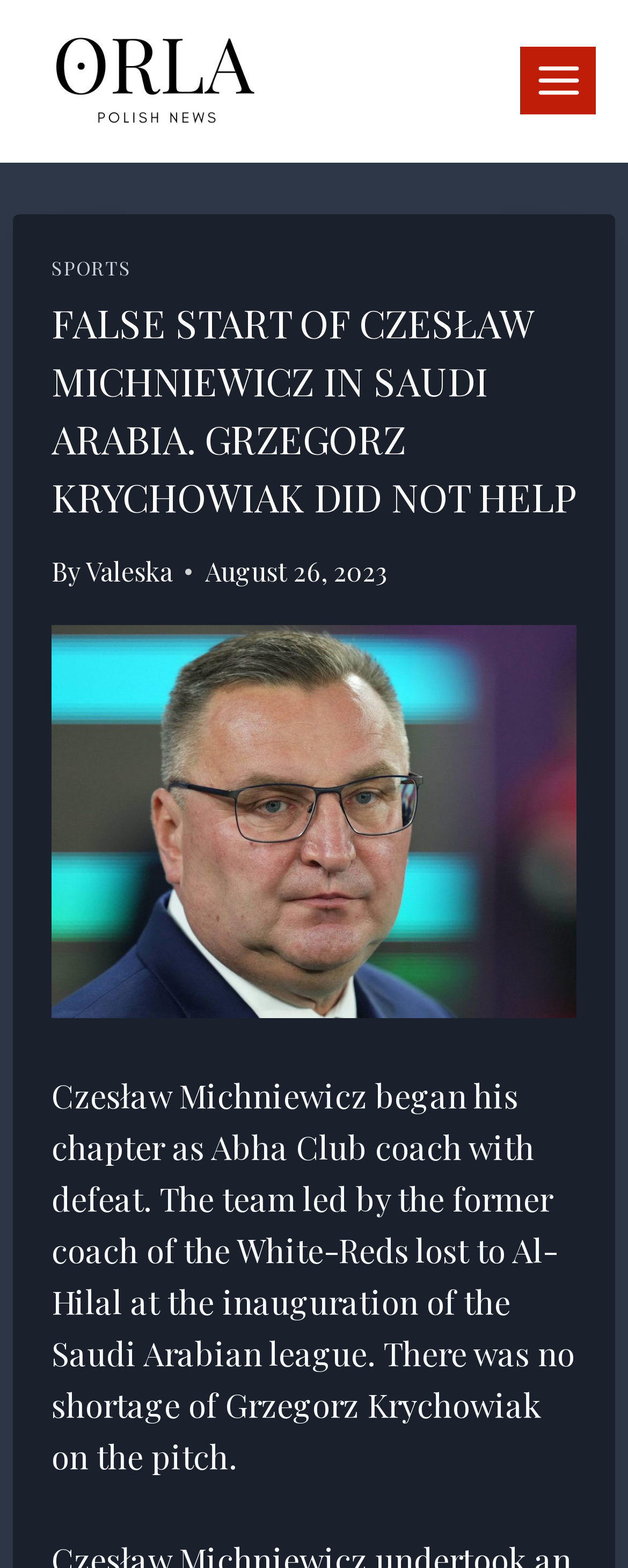Give the bounding box coordinates for this UI element: "aria-label="Orla"". The coordinates should be four float numbers between 0 and 1, arranged as [left, top, right, bottom].

[0.051, 0.017, 0.436, 0.085]